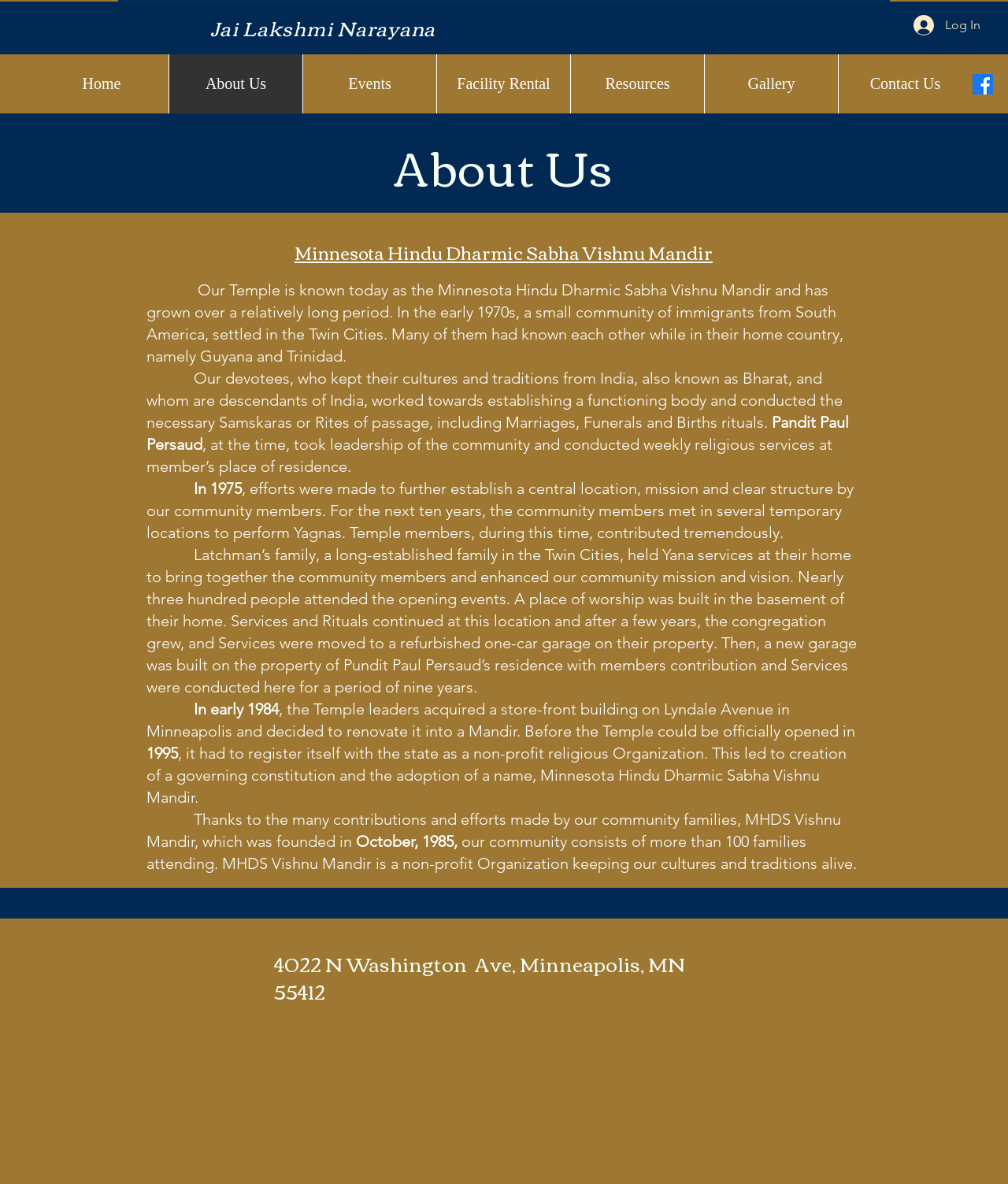Use a single word or phrase to answer the question:
What is the address of the temple?

4022 N Washington Ave, Minneapolis, MN 55412